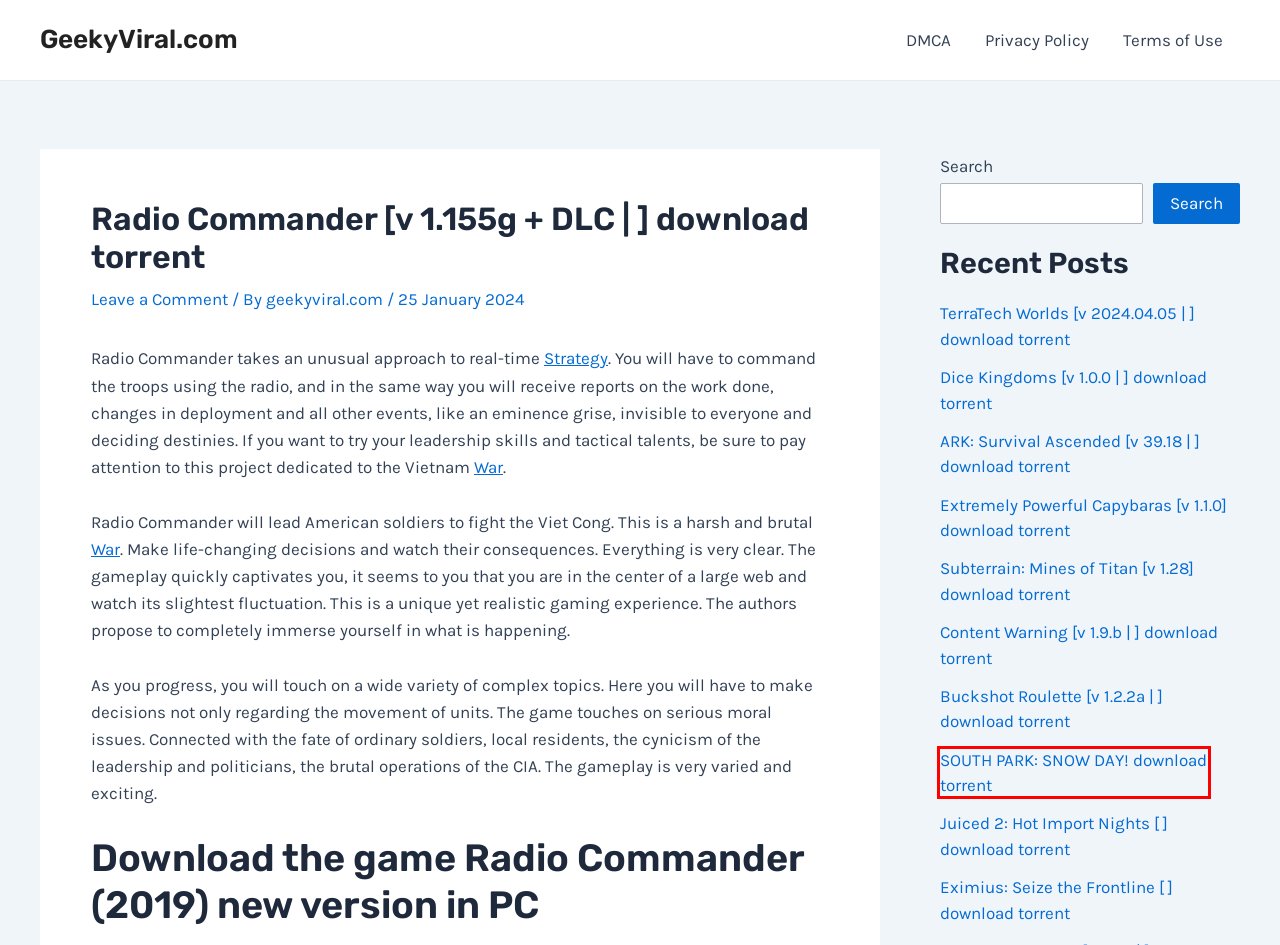Look at the screenshot of the webpage and find the element within the red bounding box. Choose the webpage description that best fits the new webpage that will appear after clicking the element. Here are the candidates:
A. Juiced 2: Hot Import Nights [ ] download torrent – GeekyViral.com
B. Subterrain: Mines of Titan [v 1.28] download torrent – GeekyViral.com
C. ARK: Survival Ascended [v 39.18 |  ] download torrent – GeekyViral.com
D. SOUTH PARK: SNOW DAY!  download torrent – GeekyViral.com
E. Extremely Powerful Capybaras [v 1.1.0] download torrent – GeekyViral.com
F. TerraTech Worlds [v 2024.04.05 |  ] download torrent – GeekyViral.com
G. GeekyViral.com – Your Personalized Gaming Directory
H. War – GeekyViral.com

D